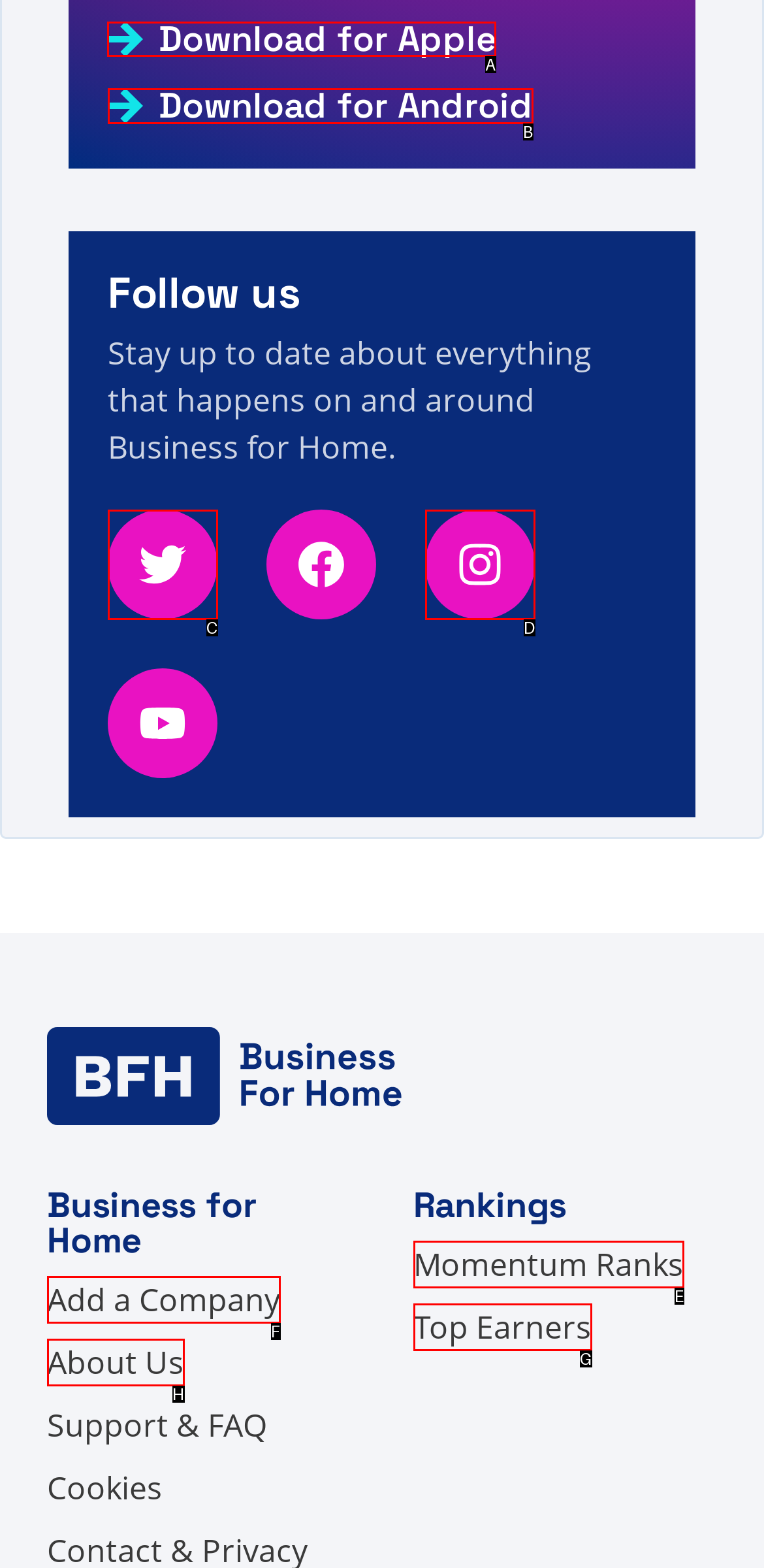What letter corresponds to the UI element to complete this task: Visit the Blog
Answer directly with the letter.

None